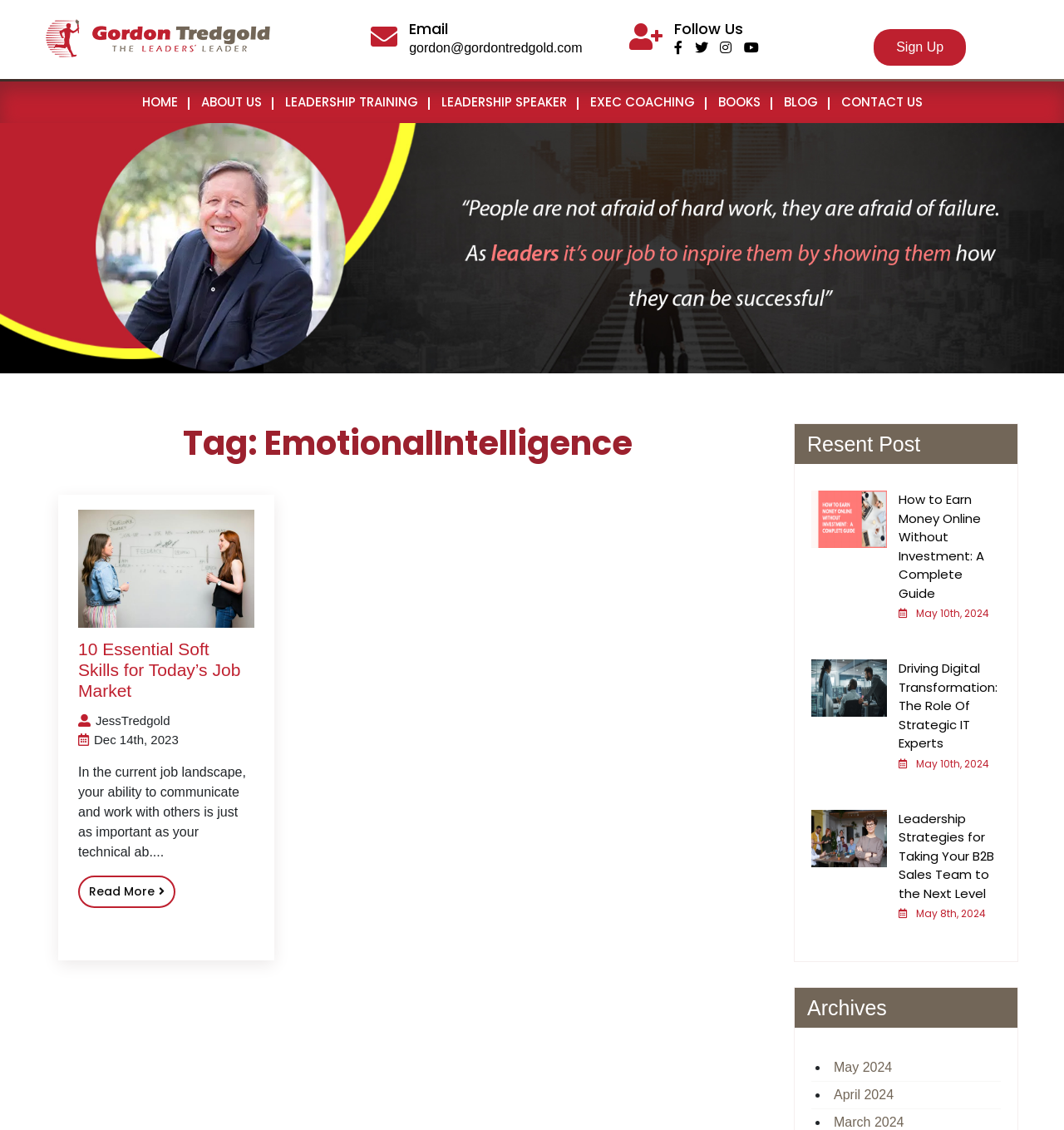Locate the bounding box coordinates of the area you need to click to fulfill this instruction: 'Contact us'. The coordinates must be in the form of four float numbers ranging from 0 to 1: [left, top, right, bottom].

[0.779, 0.079, 0.878, 0.102]